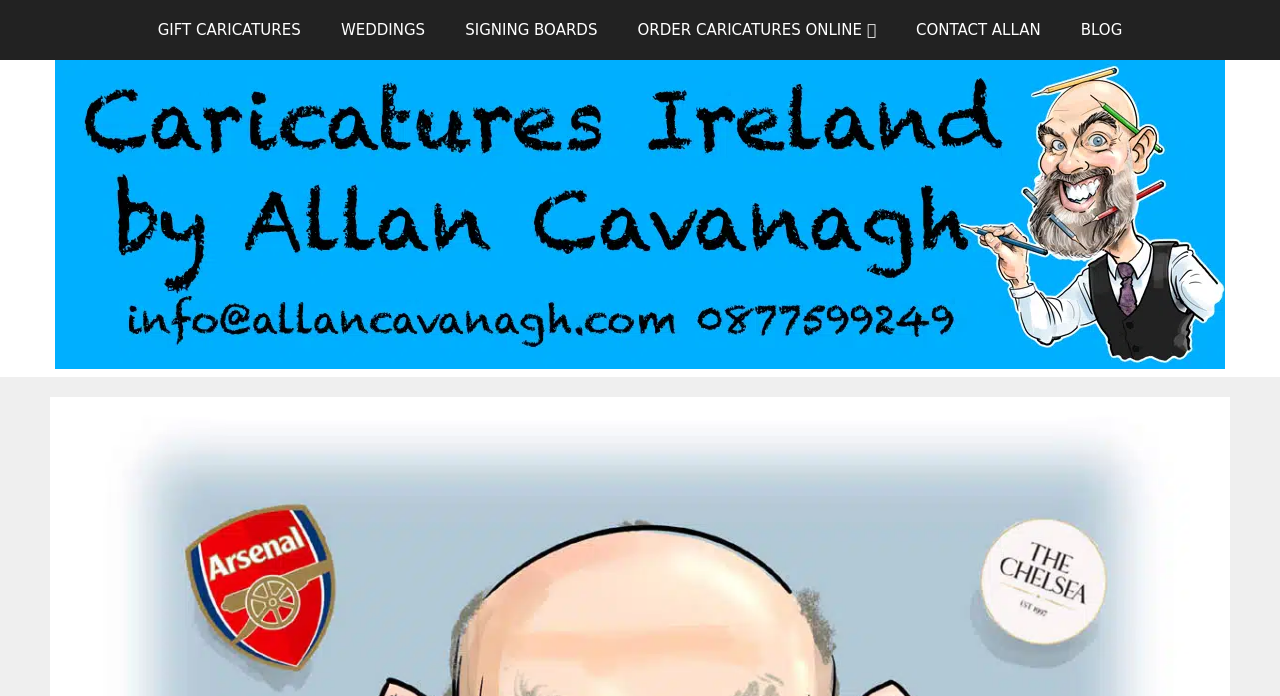Answer the following in one word or a short phrase: 
What is the purpose of the 'ORDER CARICATURES ONLINE' link?

To order caricatures online